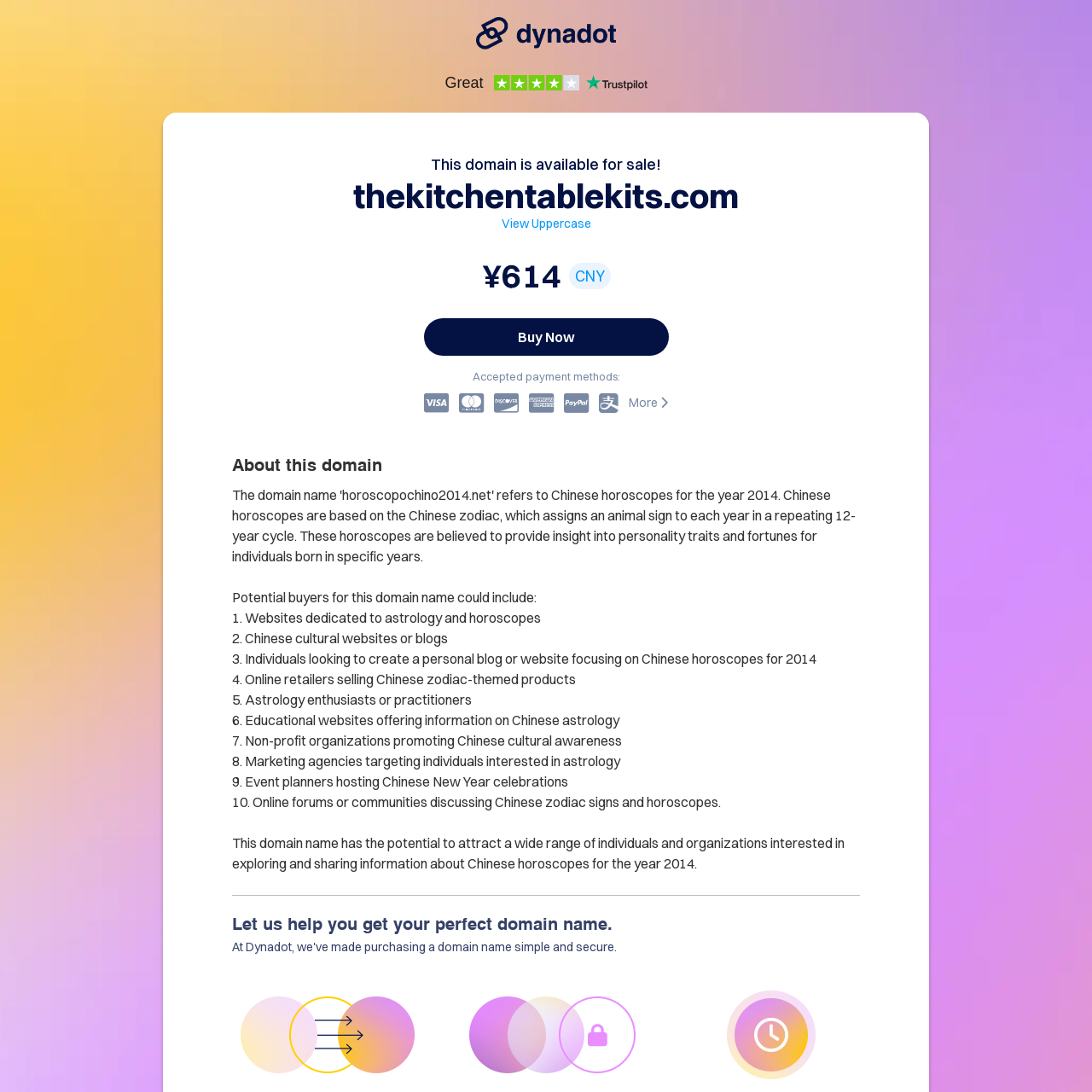What is the purpose of the webpage?
Analyze the screenshot and provide a detailed answer to the question.

The webpage appears to be selling a domain, as indicated by the heading 'This domain is available for sale! thekitchentablekits.com' and the presence of a 'Buy Now' button.